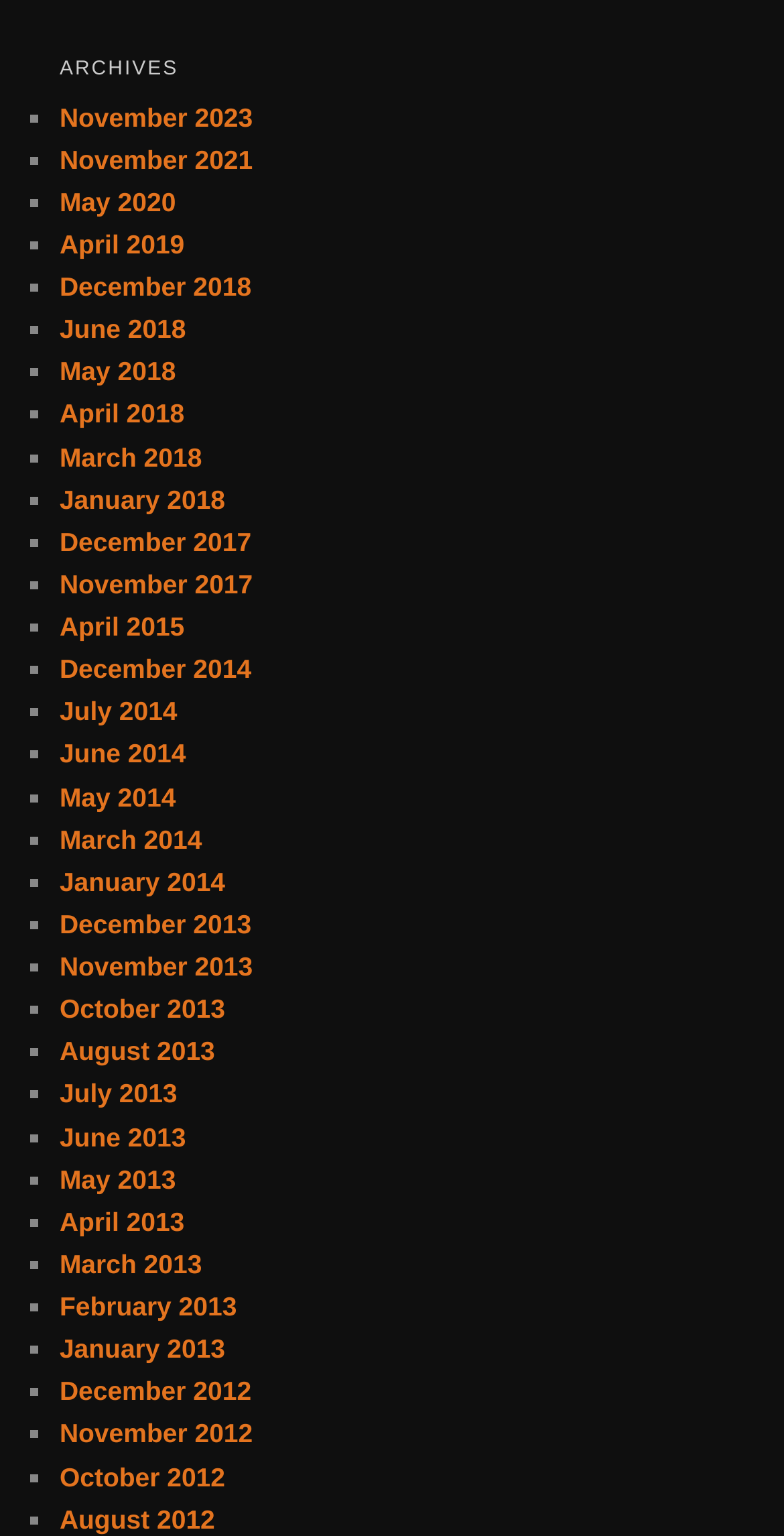How many archives are there in 2018?
Please give a well-detailed answer to the question.

The webpage has a list of links with dates, and there are 5 links with dates in 2018: December 2018, June 2018, May 2018, April 2018, and January 2018.